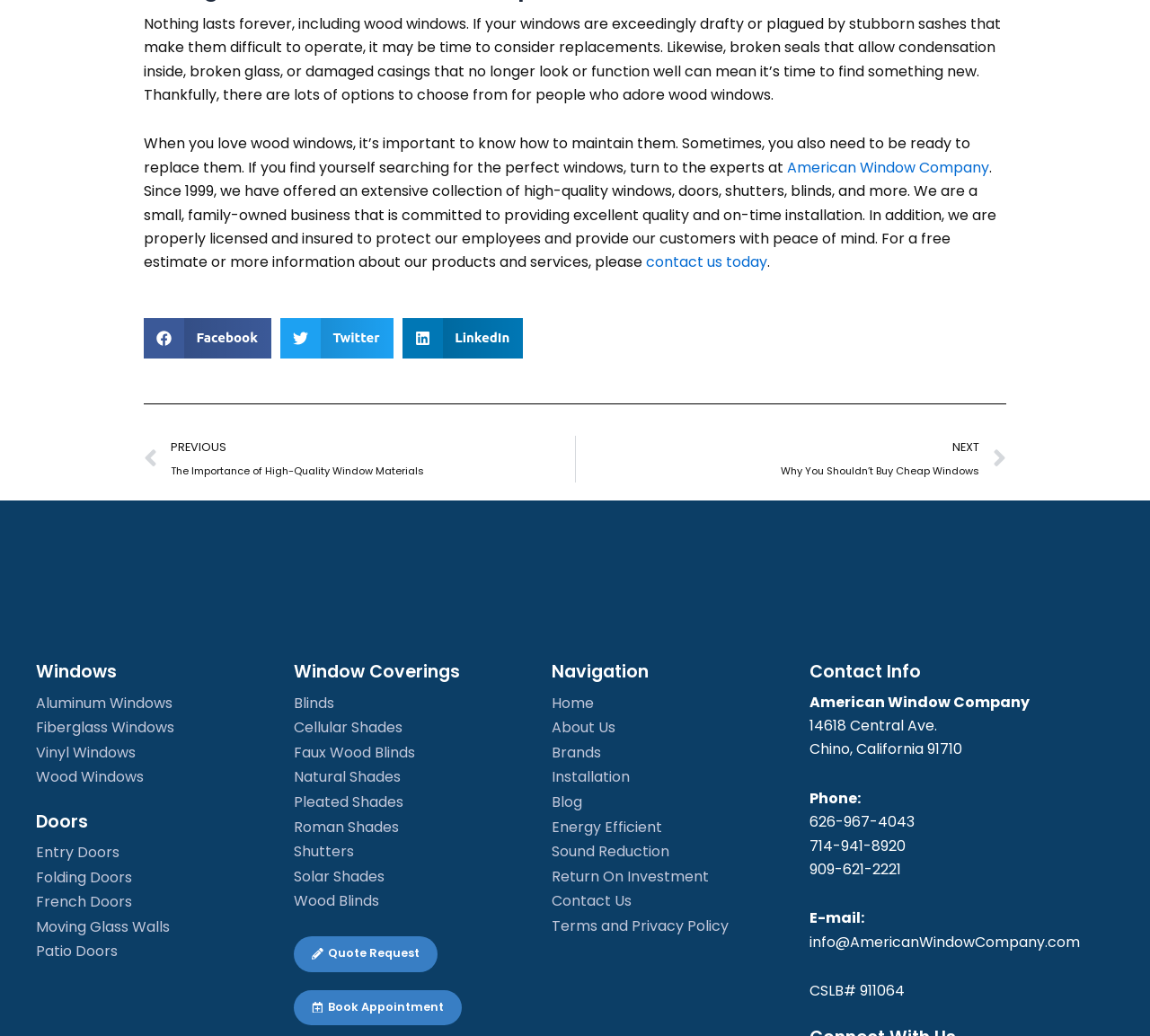What is the address of American Window Company?
Refer to the image and respond with a one-word or short-phrase answer.

14618 Central Ave, Chino, California 91710